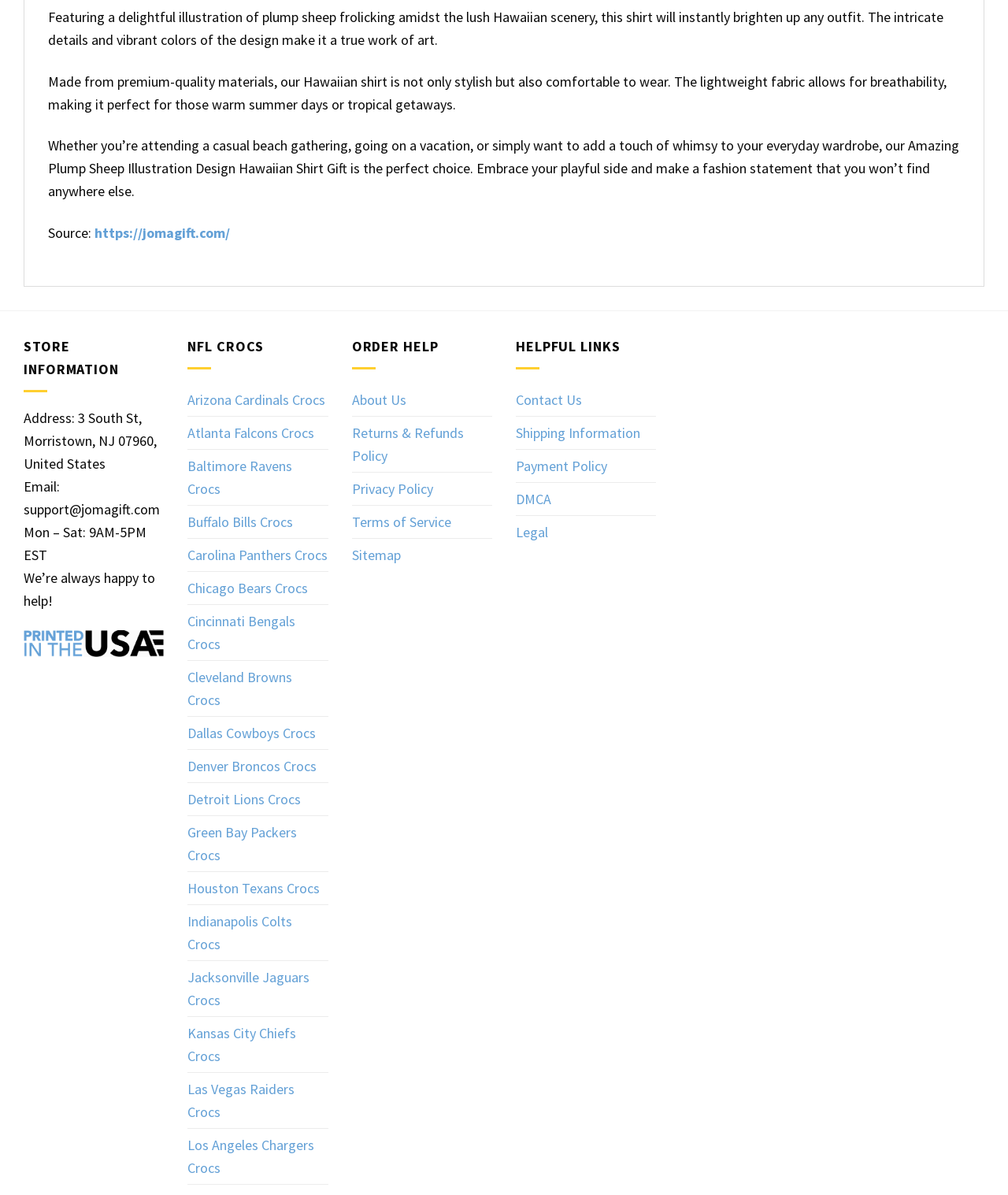Find the bounding box coordinates of the element's region that should be clicked in order to follow the given instruction: "View the store's address". The coordinates should consist of four float numbers between 0 and 1, i.e., [left, top, right, bottom].

[0.023, 0.342, 0.155, 0.395]